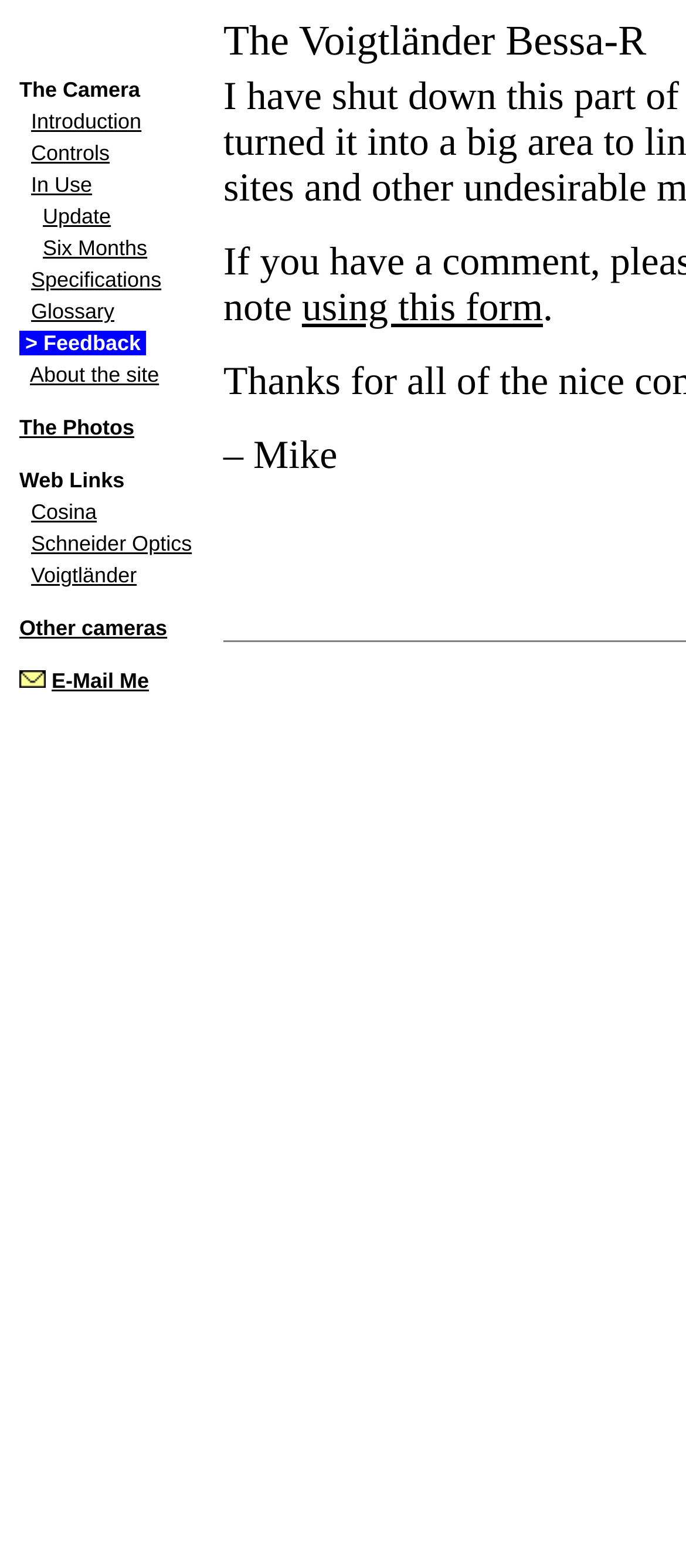Given the webpage screenshot, identify the bounding box of the UI element that matches this description: "Voigtländer".

[0.045, 0.359, 0.199, 0.375]